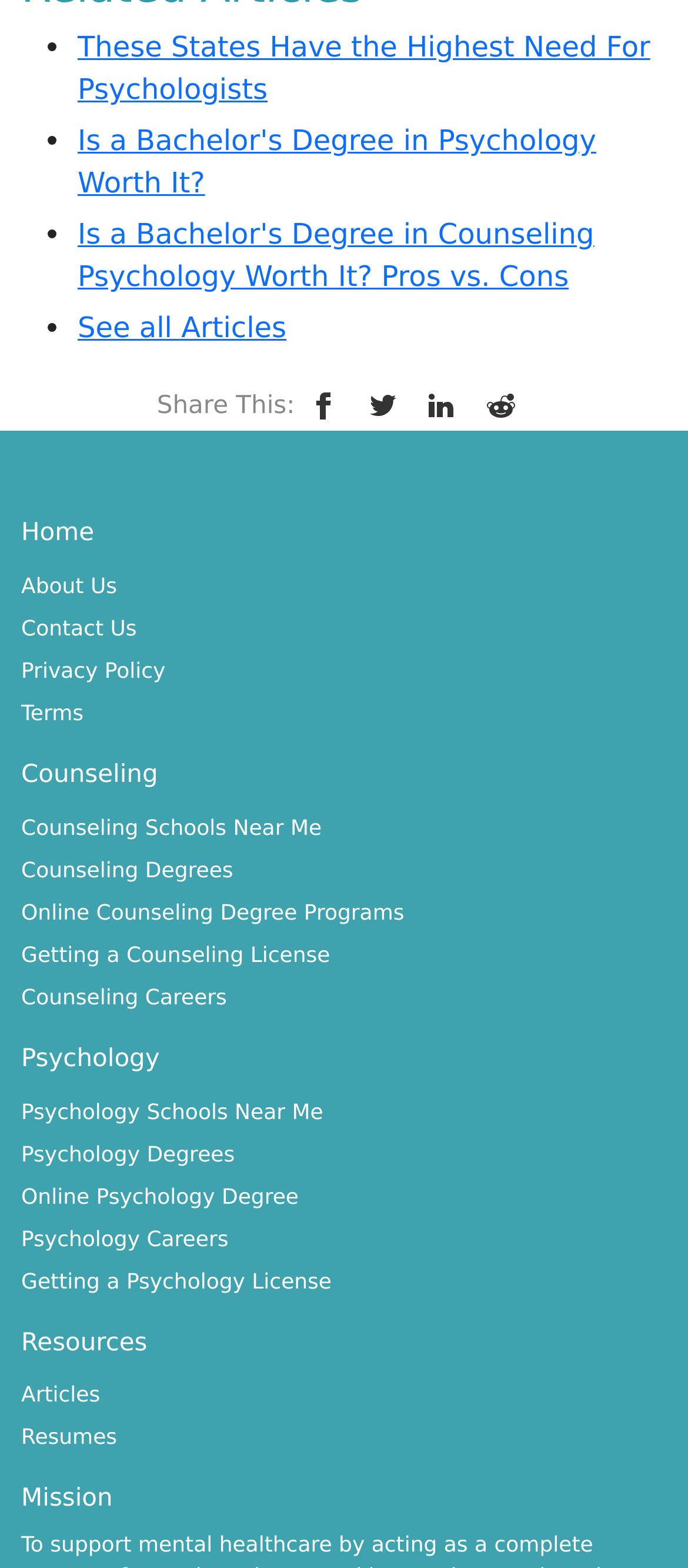Locate the bounding box coordinates of the area where you should click to accomplish the instruction: "Read 'Is a Bachelor's Degree in Psychology Worth It?'".

[0.113, 0.079, 0.867, 0.127]